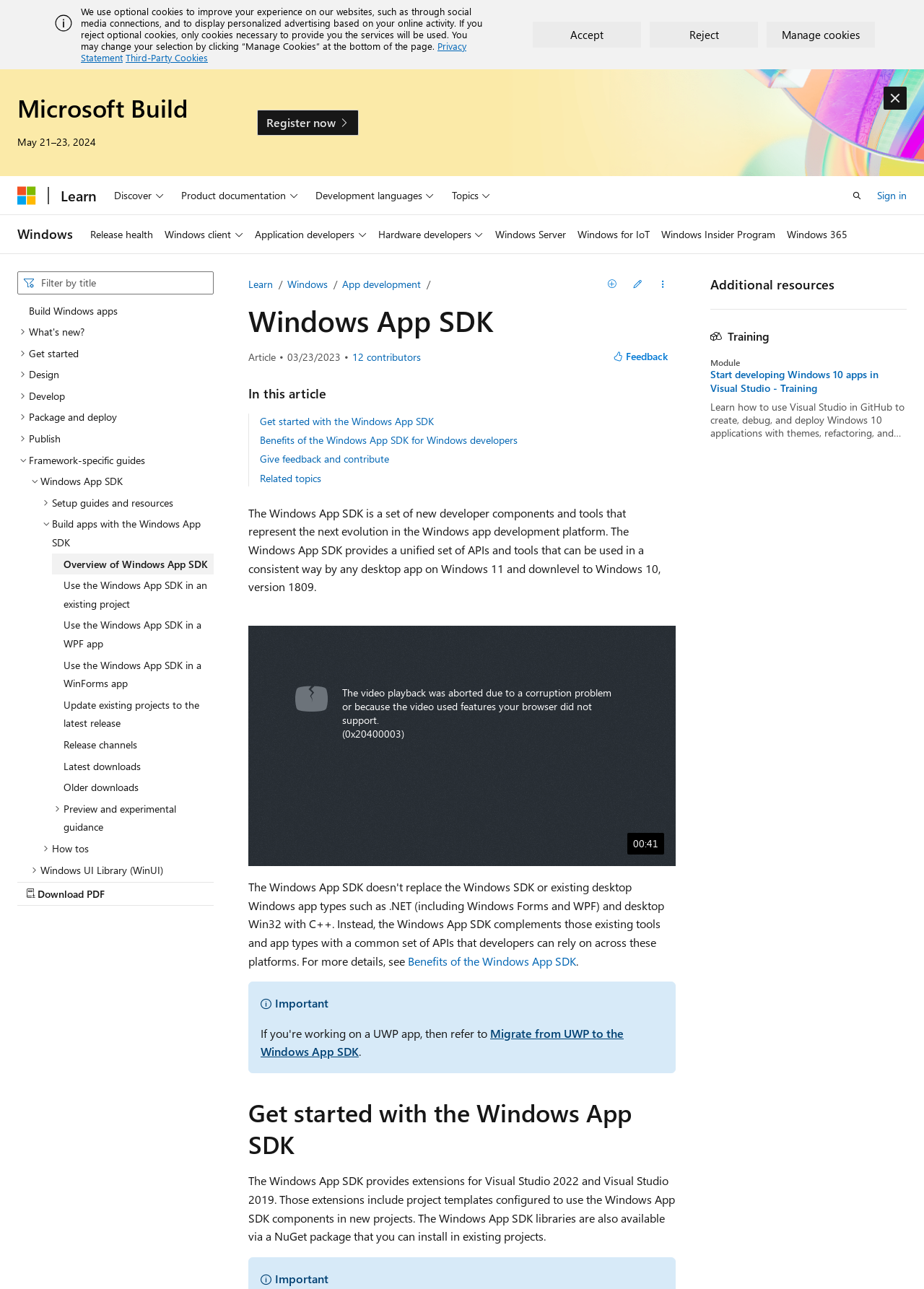Can you specify the bounding box coordinates of the area that needs to be clicked to fulfill the following instruction: "Search for something"?

[0.019, 0.211, 0.231, 0.228]